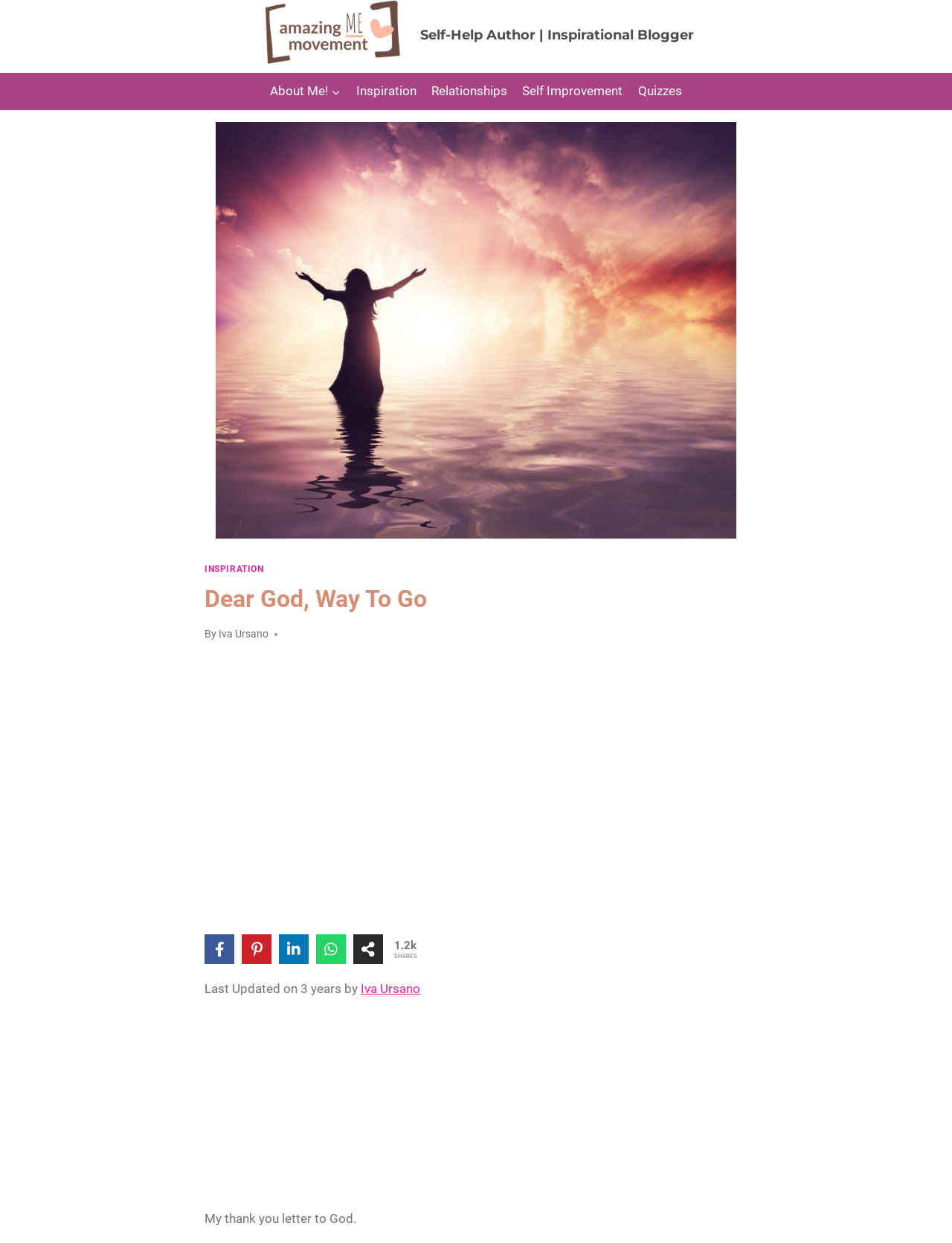Locate and extract the text of the main heading on the webpage.

Dear God, Way To Go